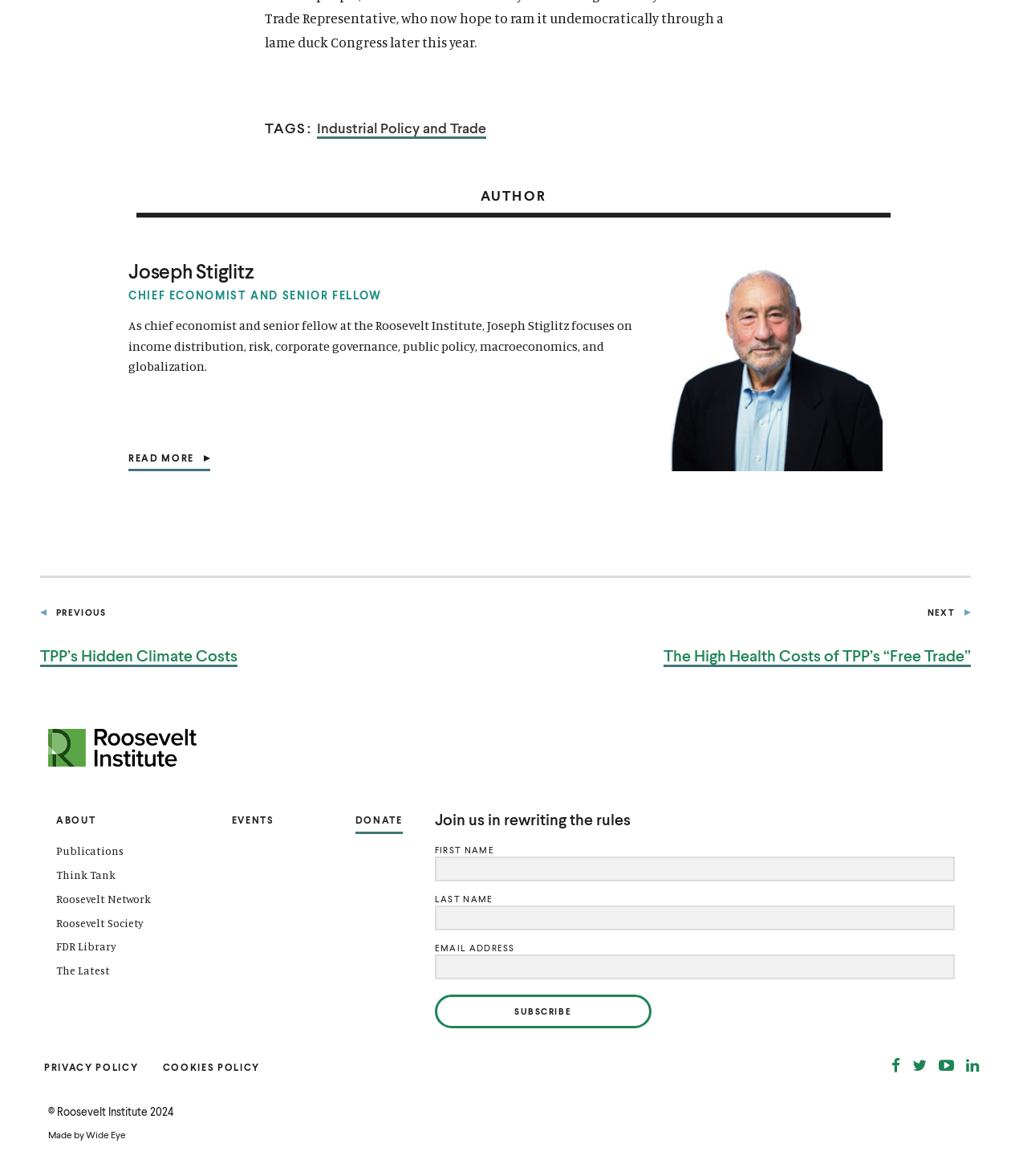Reply to the question with a single word or phrase:
What is the title of the previous publication?

TPP’s Hidden Climate Costs